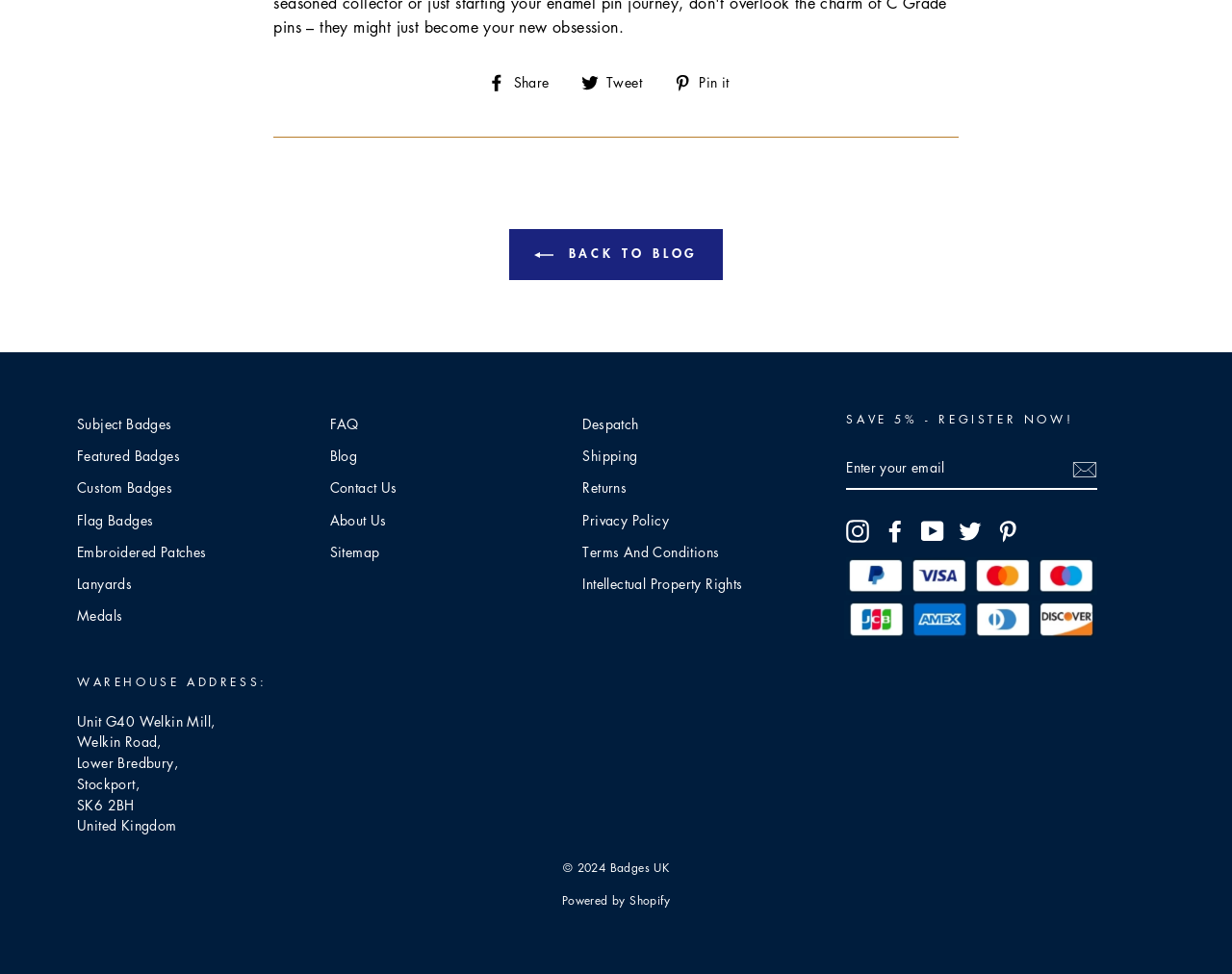What types of products are featured on this website?
Respond to the question with a well-detailed and thorough answer.

The website has links to different types of badges, such as 'Subject Badges', 'Featured Badges', and 'Custom Badges', as well as other products like 'Embroidered Patches', 'Lanyards', and 'Medals'. This suggests that the website specializes in selling badges and related accessories.